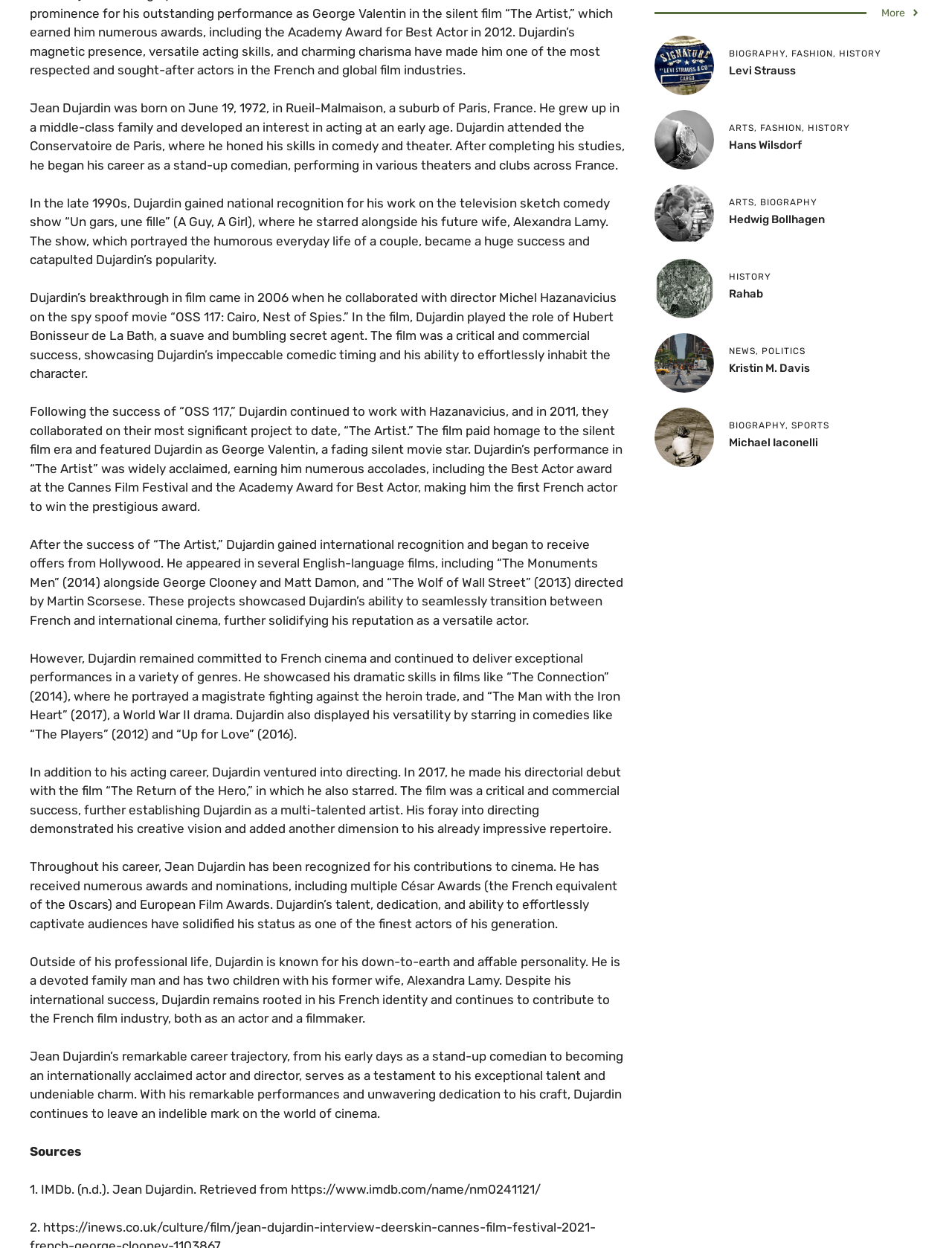Identify the bounding box for the UI element described as: "Kristin M. Davis". The coordinates should be four float numbers between 0 and 1, i.e., [left, top, right, bottom].

[0.766, 0.29, 0.851, 0.3]